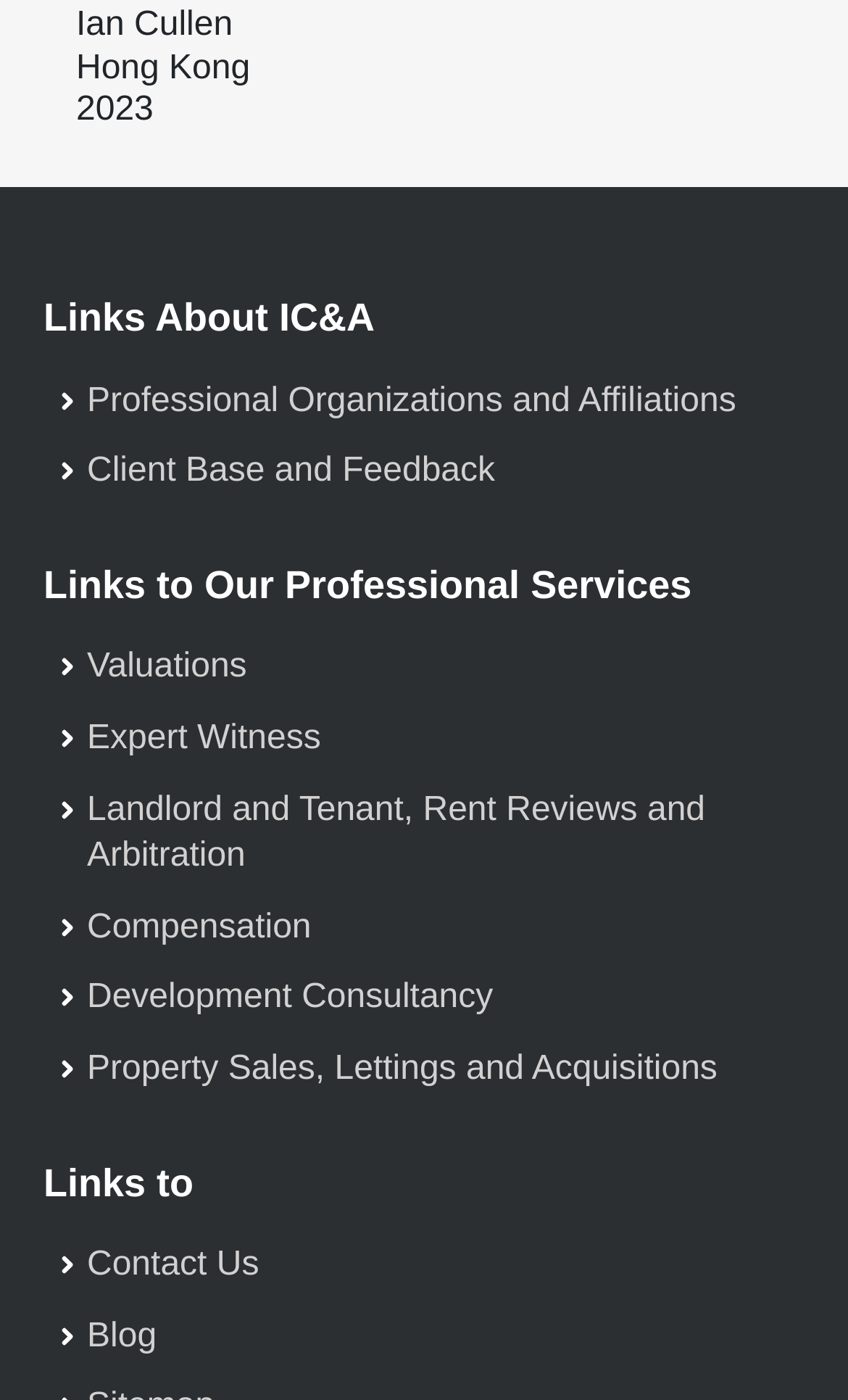Provide the bounding box coordinates for the UI element that is described by this text: "Compensation". The coordinates should be in the form of four float numbers between 0 and 1: [left, top, right, bottom].

[0.103, 0.649, 0.367, 0.676]